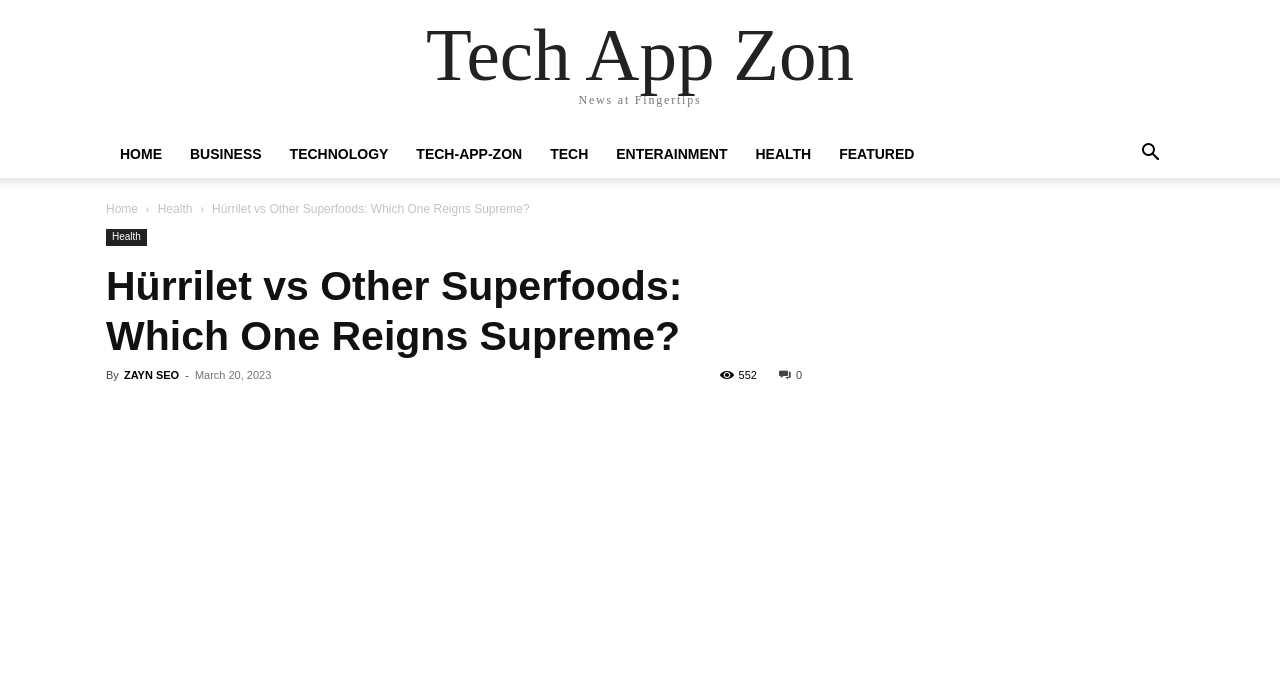Locate the bounding box coordinates of the element that should be clicked to fulfill the instruction: "view tech app zone".

[0.314, 0.188, 0.419, 0.258]